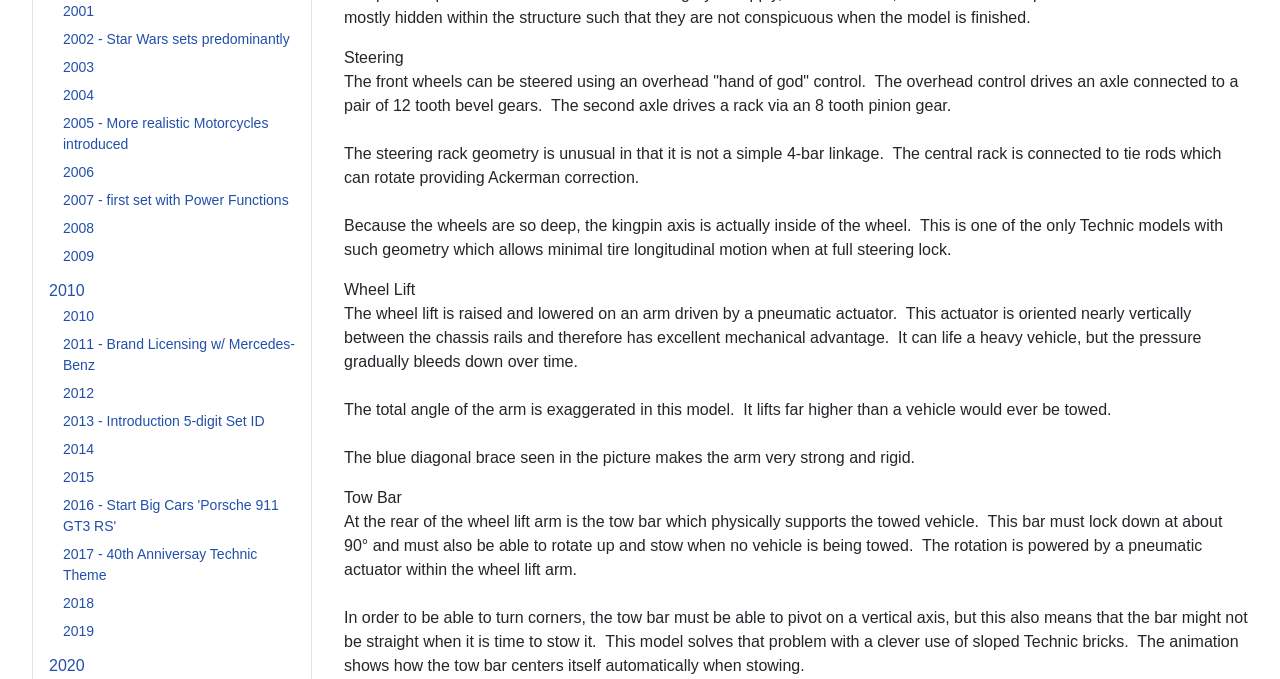Please pinpoint the bounding box coordinates for the region I should click to adhere to this instruction: "Read the text about Steering".

[0.269, 0.072, 0.315, 0.097]